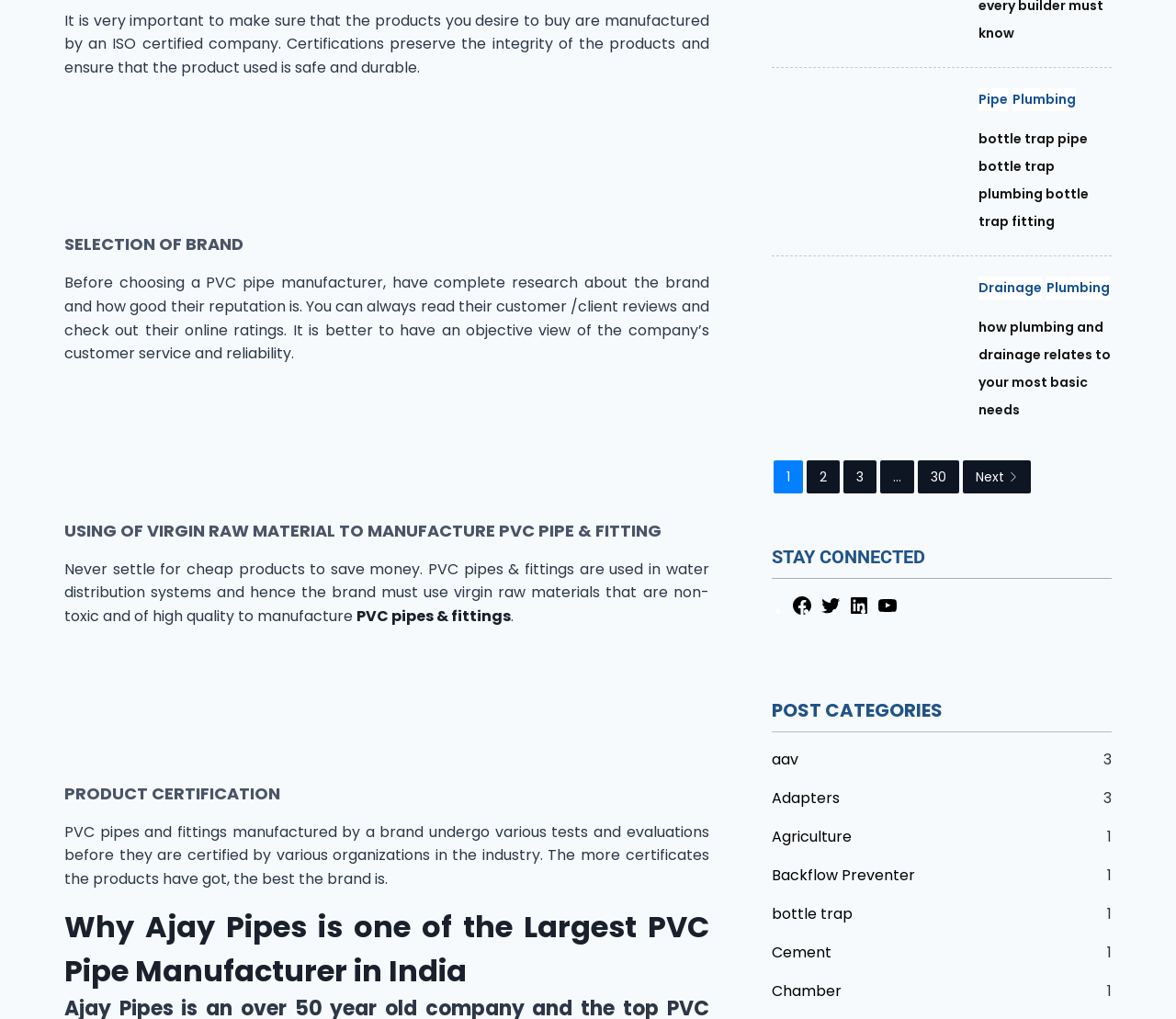What is the importance of certifications in products?
Kindly give a detailed and elaborate answer to the question.

According to the webpage, certifications are important because they preserve the integrity of the products and ensure that the product used is safe and durable. This is mentioned in the section 'SELECTION OF BRAND' where it is advised to choose a brand that is ISO certified.